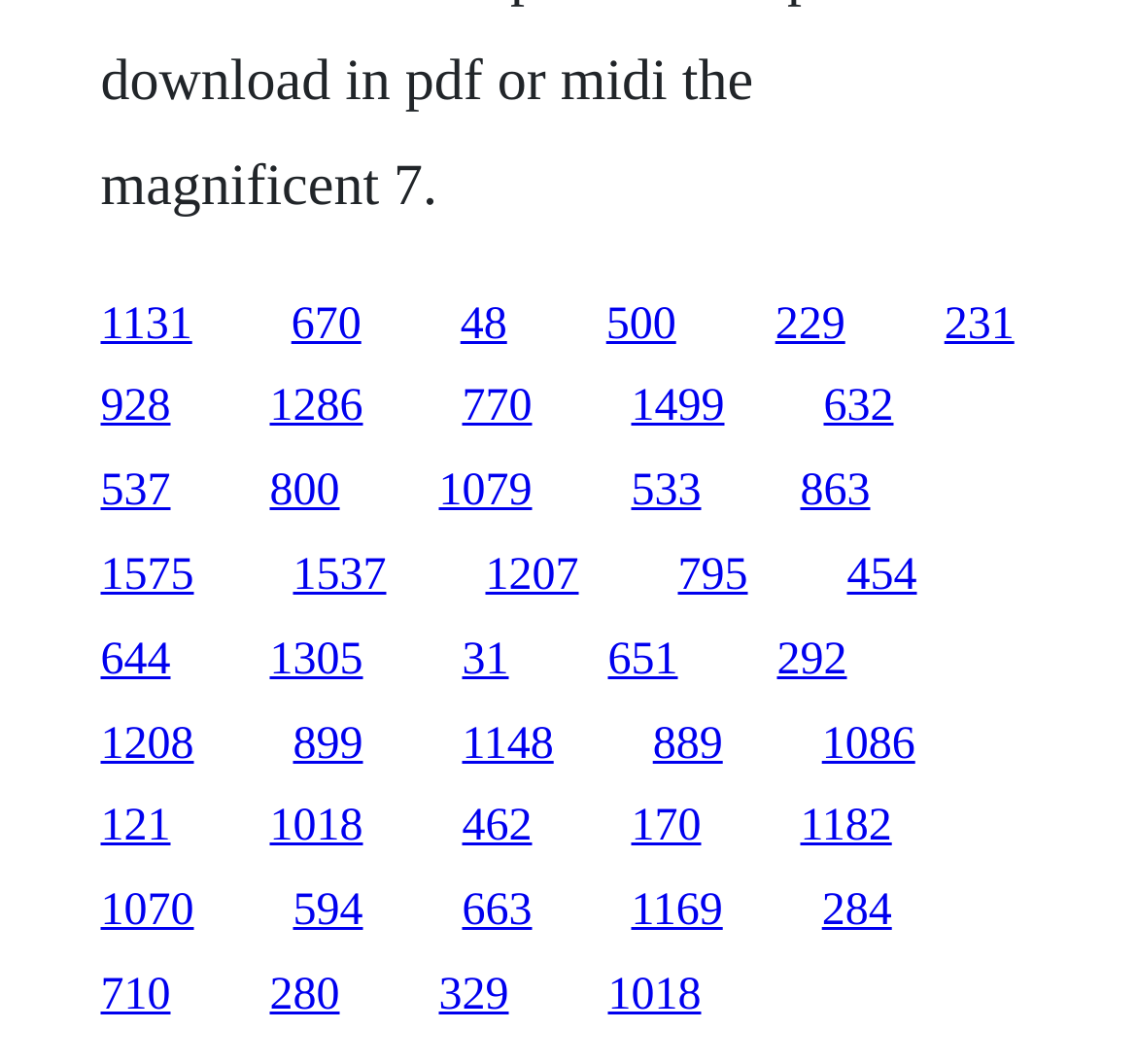Provide a one-word or short-phrase answer to the question:
How many links are on the webpage?

30